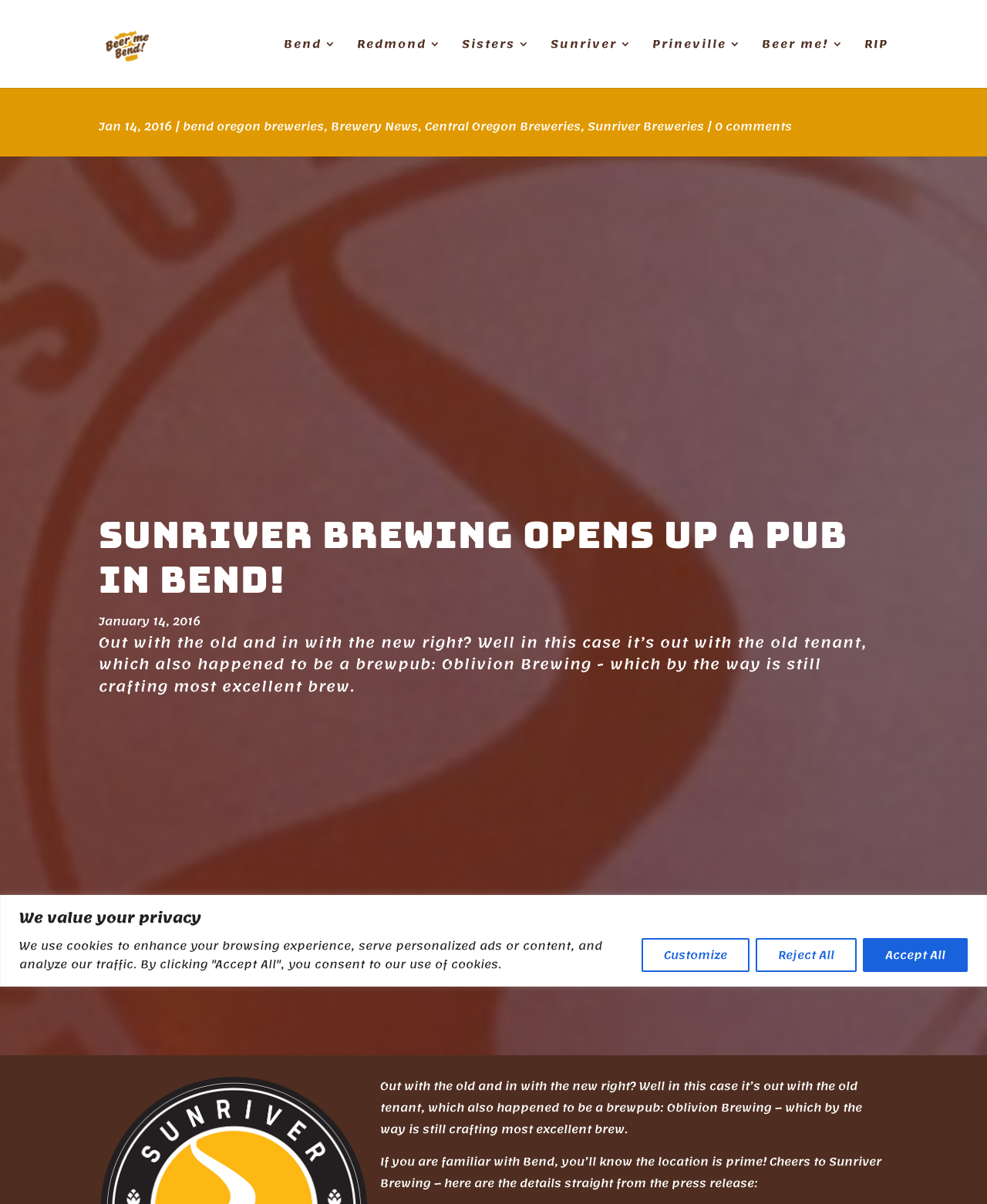Find the bounding box coordinates for the HTML element specified by: "alt="Beer me Bend!"".

[0.103, 0.027, 0.192, 0.045]